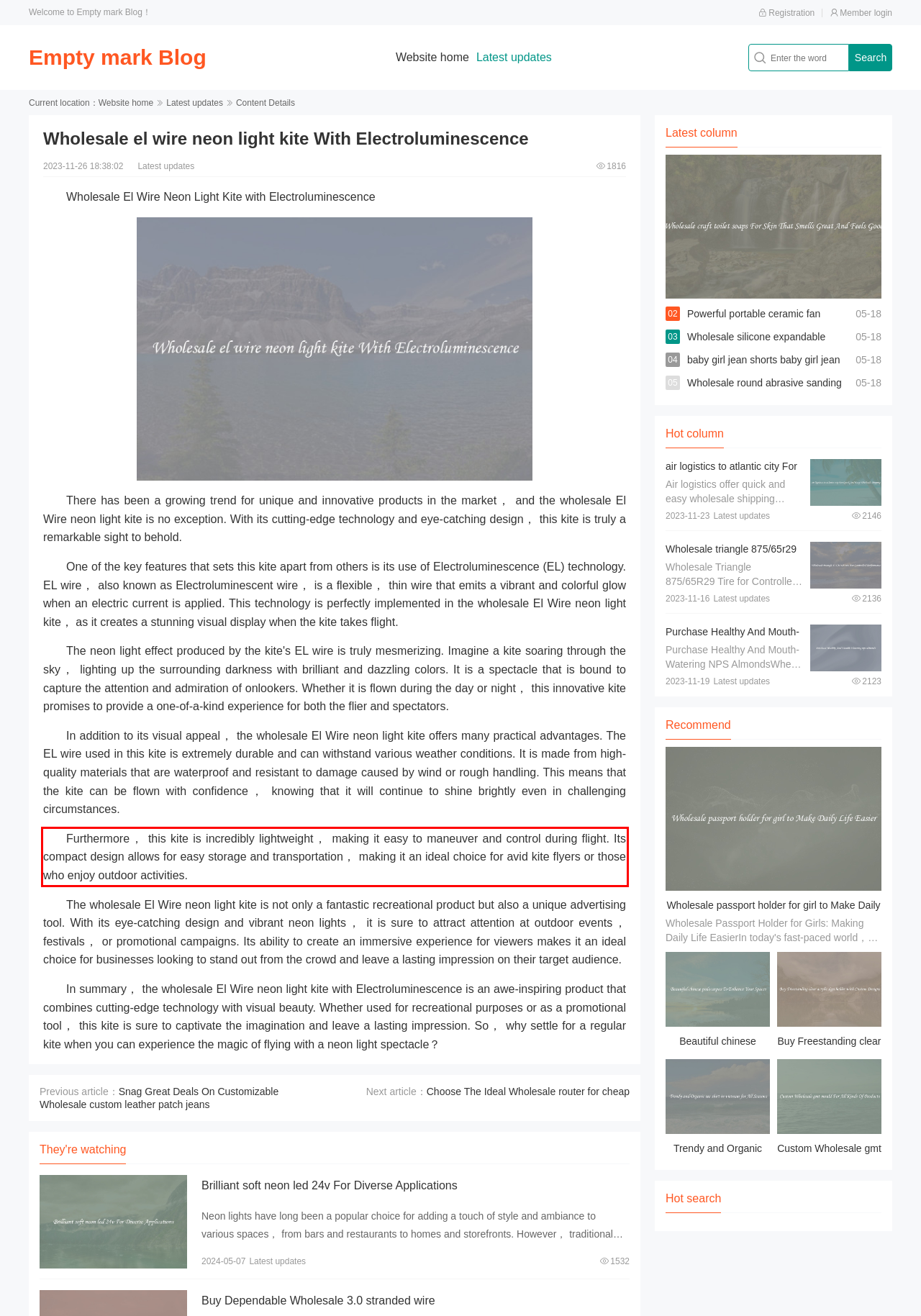You are provided with a screenshot of a webpage featuring a red rectangle bounding box. Extract the text content within this red bounding box using OCR.

Furthermore， this kite is incredibly lightweight， making it easy to maneuver and control during flight. Its compact design allows for easy storage and transportation， making it an ideal choice for avid kite flyers or those who enjoy outdoor activities.